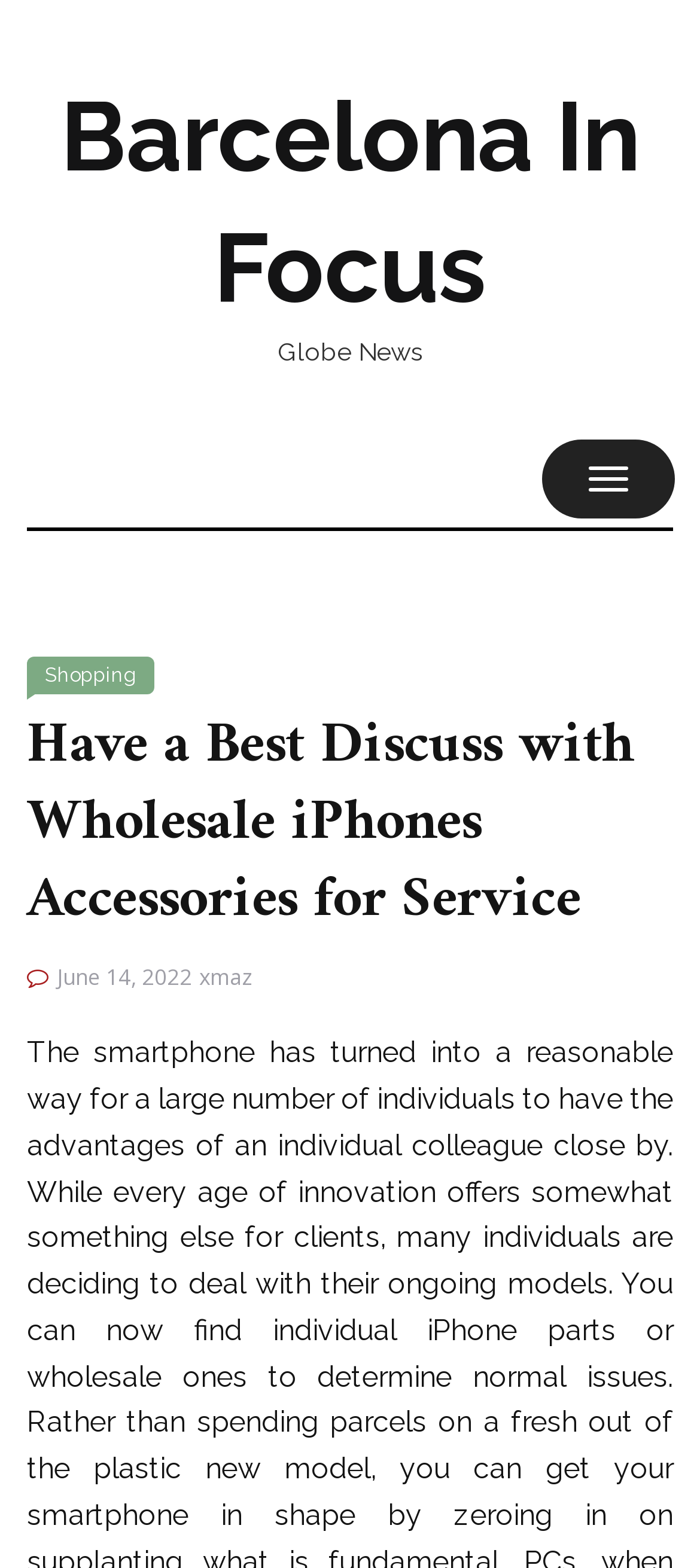What is the date of the article?
Please look at the screenshot and answer using one word or phrase.

June 14, 2022